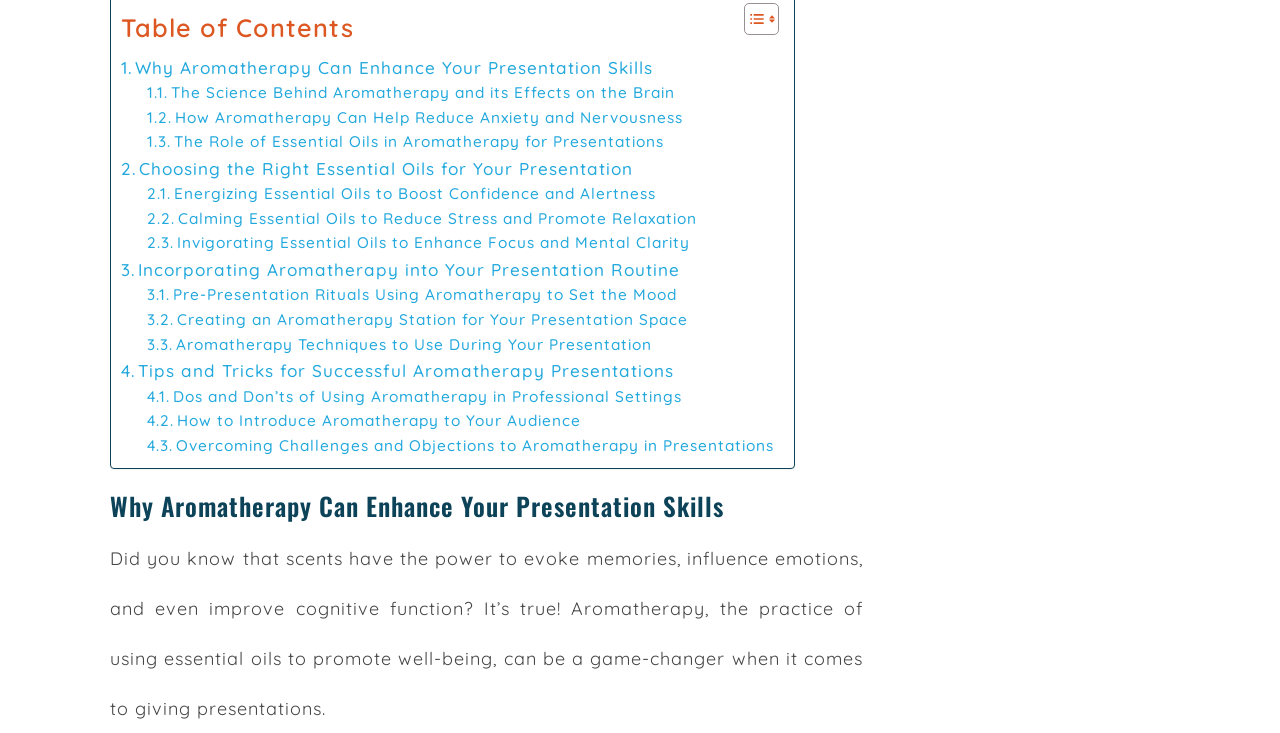Specify the bounding box coordinates of the region I need to click to perform the following instruction: "Learn about the science behind aromatherapy and its effects on the brain". The coordinates must be four float numbers in the range of 0 to 1, i.e., [left, top, right, bottom].

[0.115, 0.11, 0.527, 0.144]